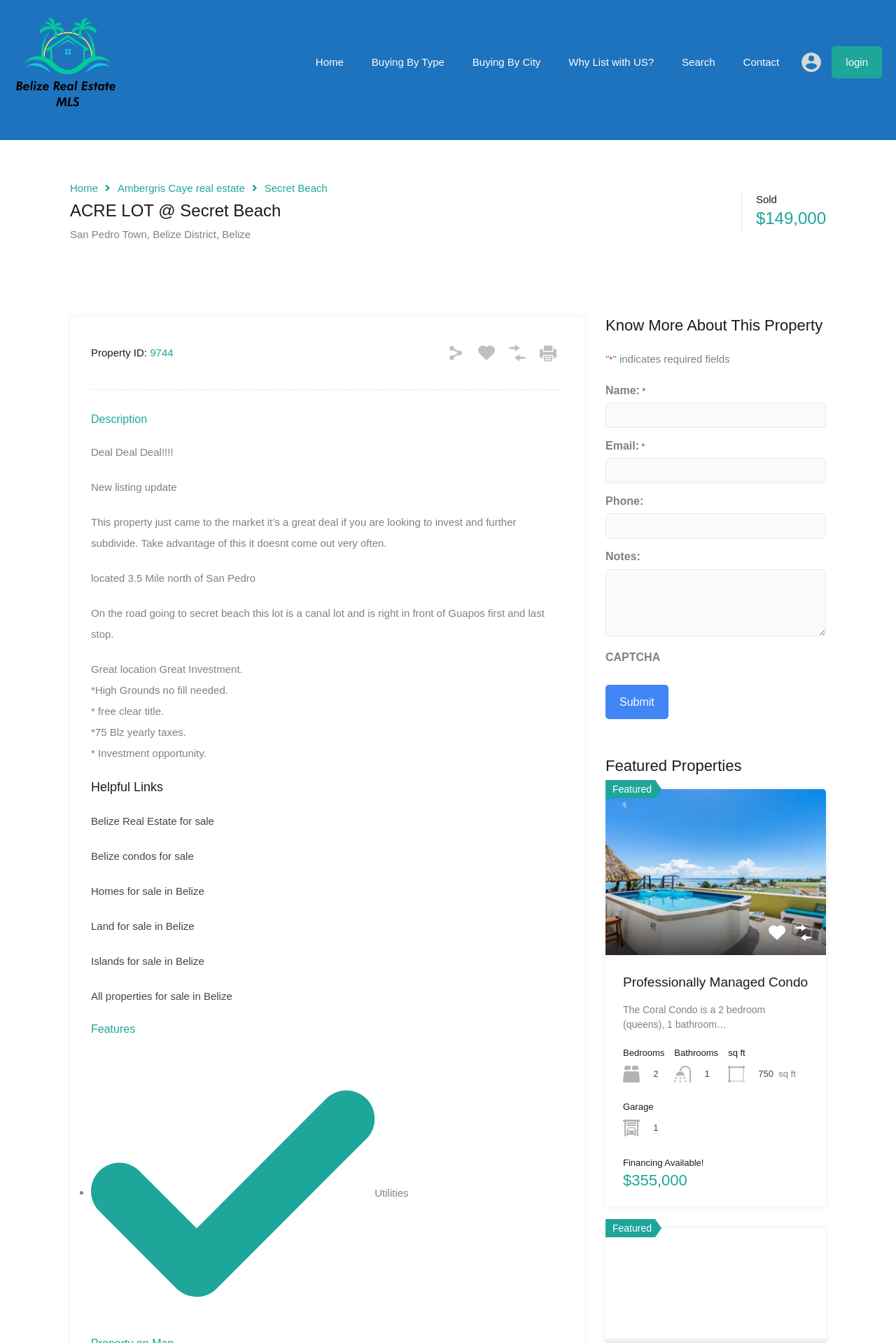Point out the bounding box coordinates of the section to click in order to follow this instruction: "Search for properties".

[0.8, 0.028, 0.837, 0.038]